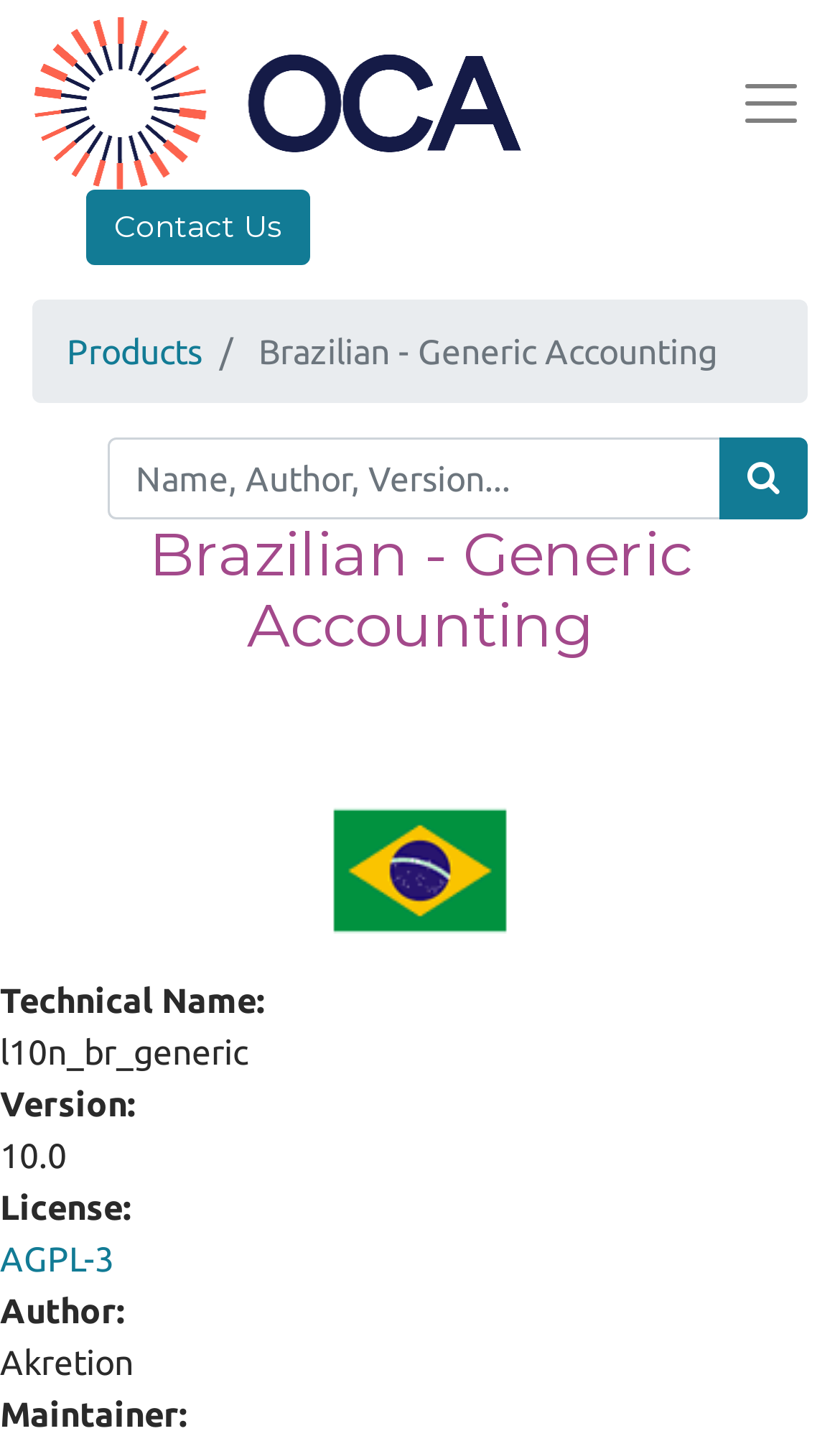Given the element description: "Products", predict the bounding box coordinates of the UI element it refers to, using four float numbers between 0 and 1, i.e., [left, top, right, bottom].

[0.079, 0.232, 0.241, 0.259]